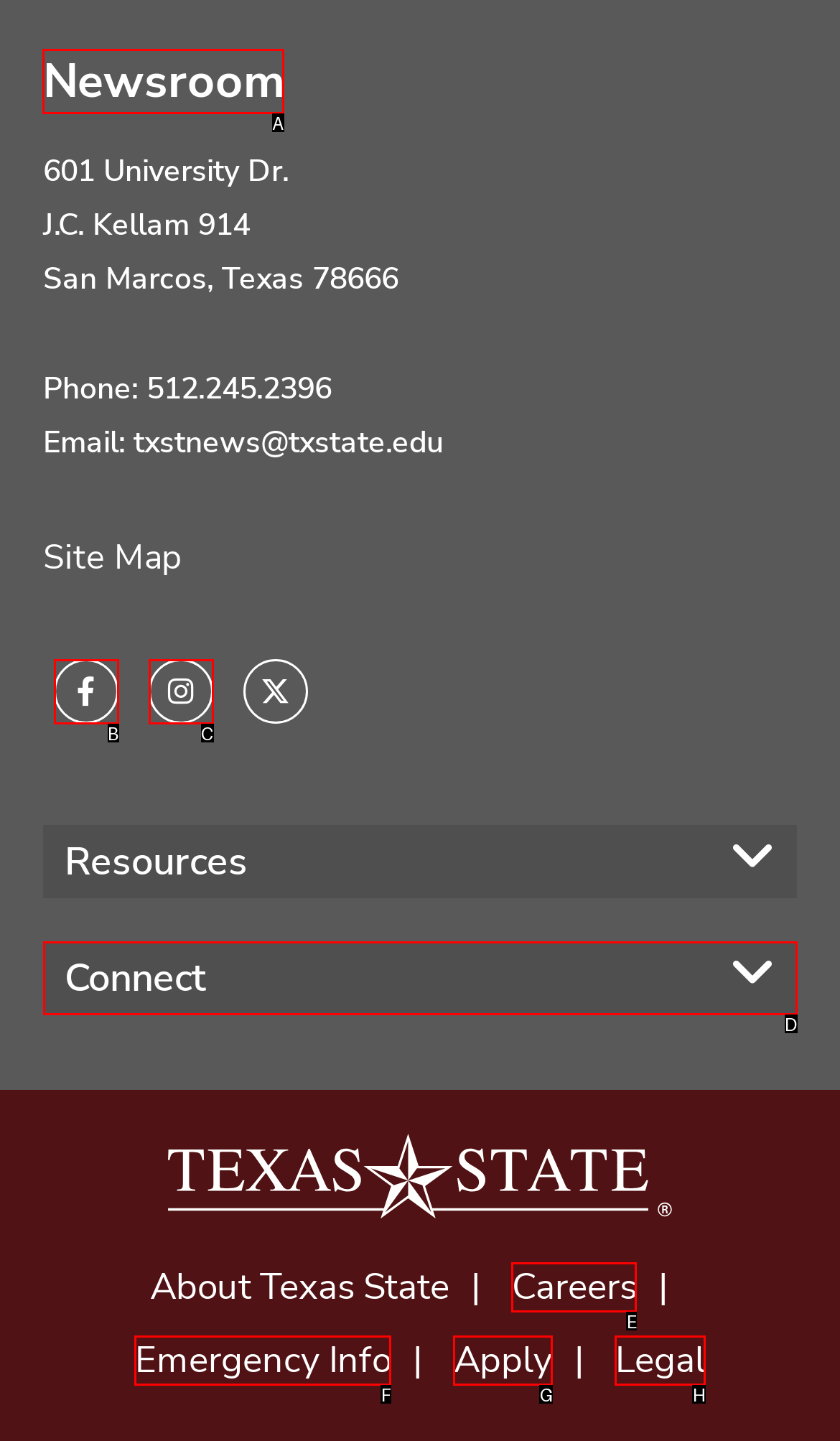Identify the HTML element I need to click to complete this task: Go to Newsroom Provide the option's letter from the available choices.

A